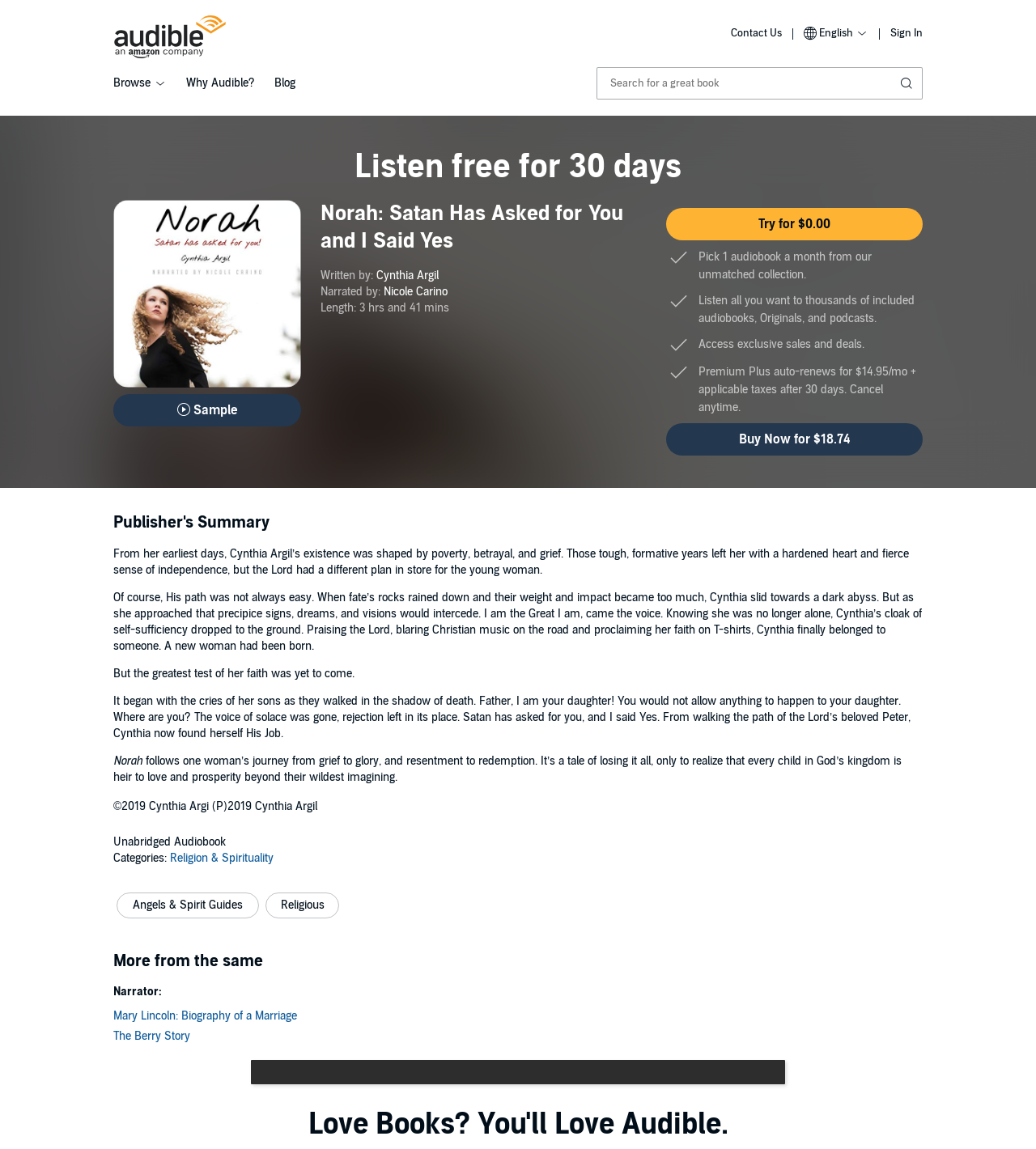Using the description "Listen free for 30 days", predict the bounding box of the relevant HTML element.

[0.109, 0.129, 0.891, 0.163]